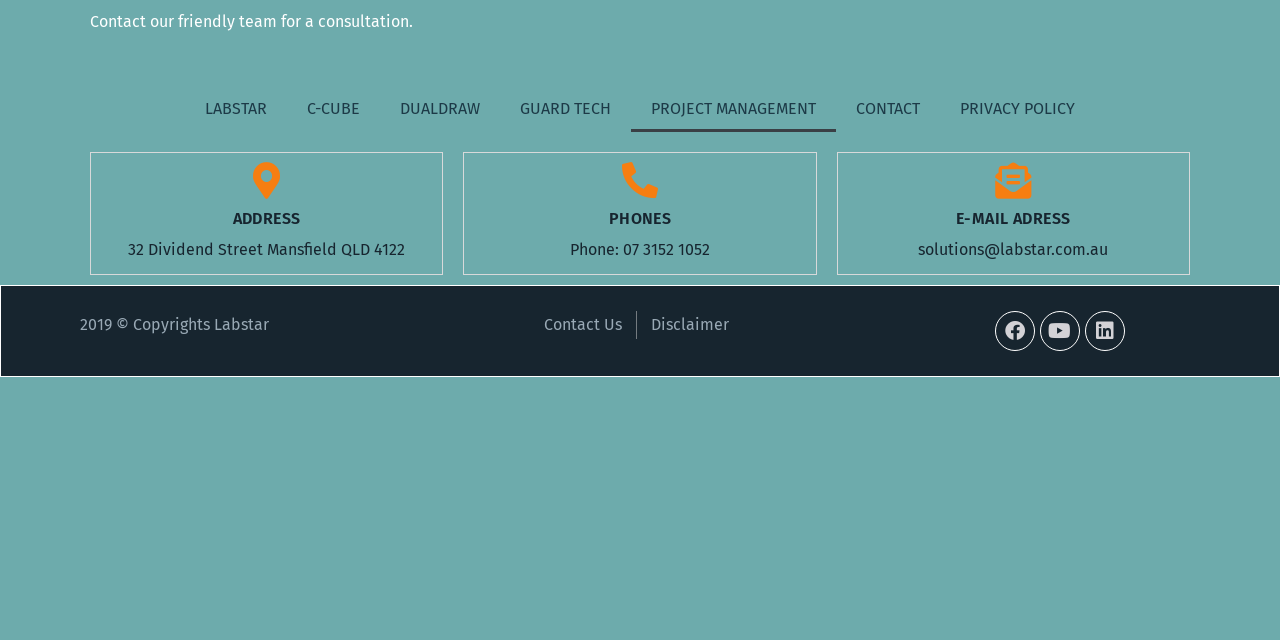Can you find the bounding box coordinates for the UI element given this description: "Linkedin"? Provide the coordinates as four float numbers between 0 and 1: [left, top, right, bottom].

[0.848, 0.487, 0.879, 0.549]